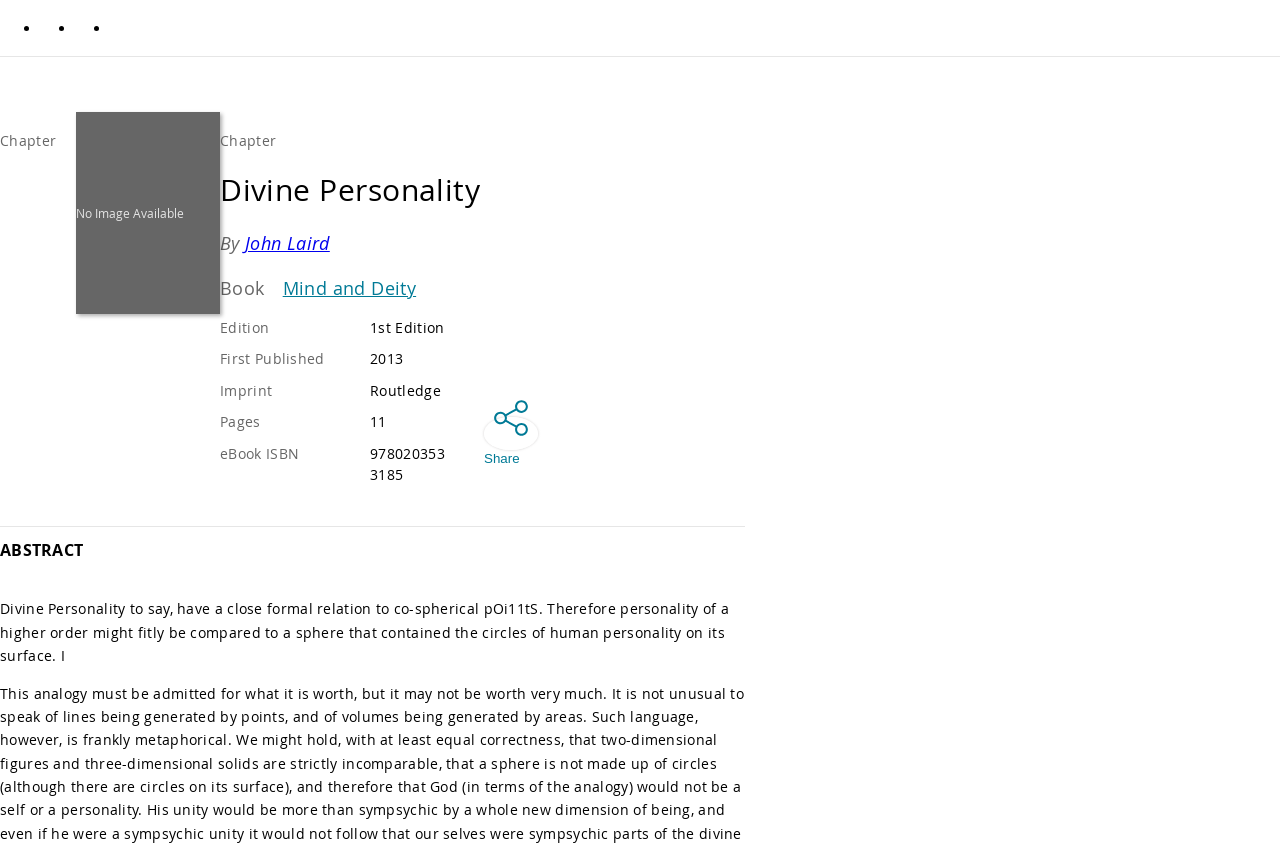Based on the provided description, "John Laird", find the bounding box of the corresponding UI element in the screenshot.

[0.191, 0.273, 0.258, 0.301]